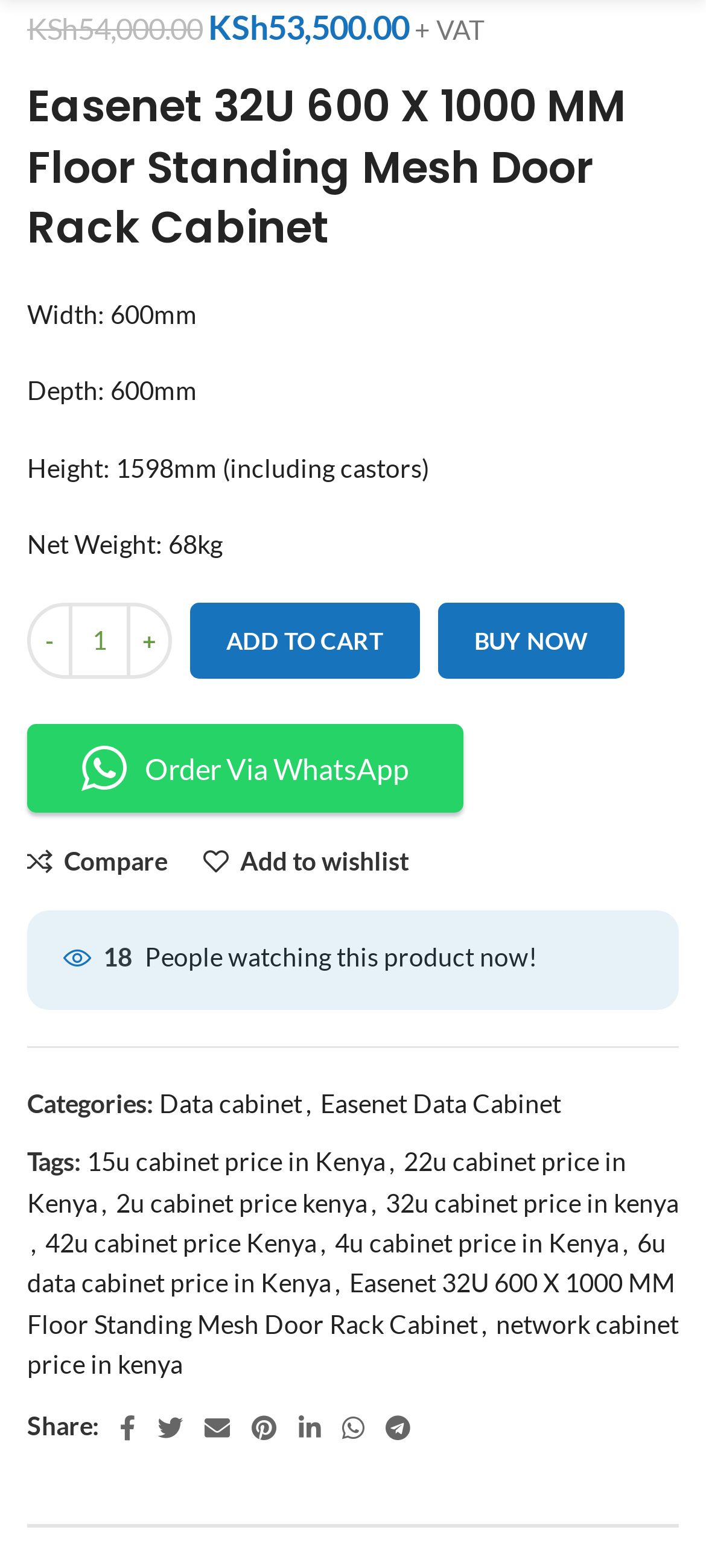Pinpoint the bounding box coordinates of the element you need to click to execute the following instruction: "Order this product via WhatsApp". The bounding box should be represented by four float numbers between 0 and 1, in the format [left, top, right, bottom].

[0.038, 0.461, 0.656, 0.518]